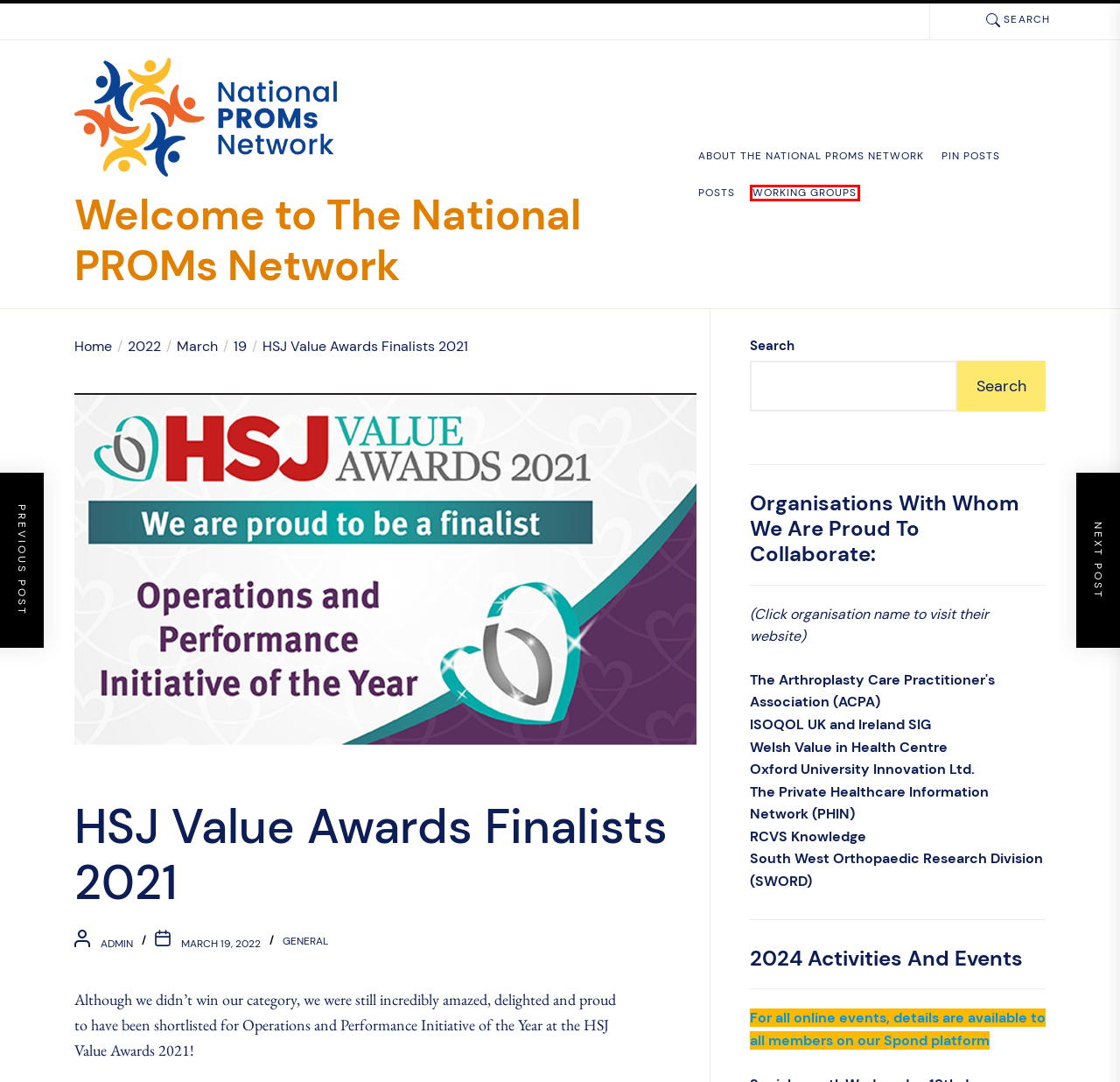Consider the screenshot of a webpage with a red bounding box around an element. Select the webpage description that best corresponds to the new page after clicking the element inside the red bounding box. Here are the candidates:
A. General – Welcome to The National PROMs Network
B. Clinical Outcomes Measures - Oxford University Innovation
C. 2022 – Welcome to The National PROMs Network
D. Promoting Quality Care for Arthroplasty Patients - The Arthroplasty Care Practitioner's Association
E. Working Groups – Welcome to The National PROMs Network
F. Posts – Welcome to The National PROMs Network
G. Home - Value in Health
H. March 2022 – Welcome to The National PROMs Network

E